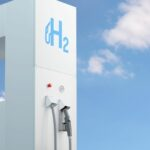What is the color of the vertical structure?
Answer the question with just one word or phrase using the image.

White